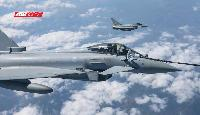What is the role of the lead aircraft?
Based on the screenshot, provide a one-word or short-phrase response.

Air defense